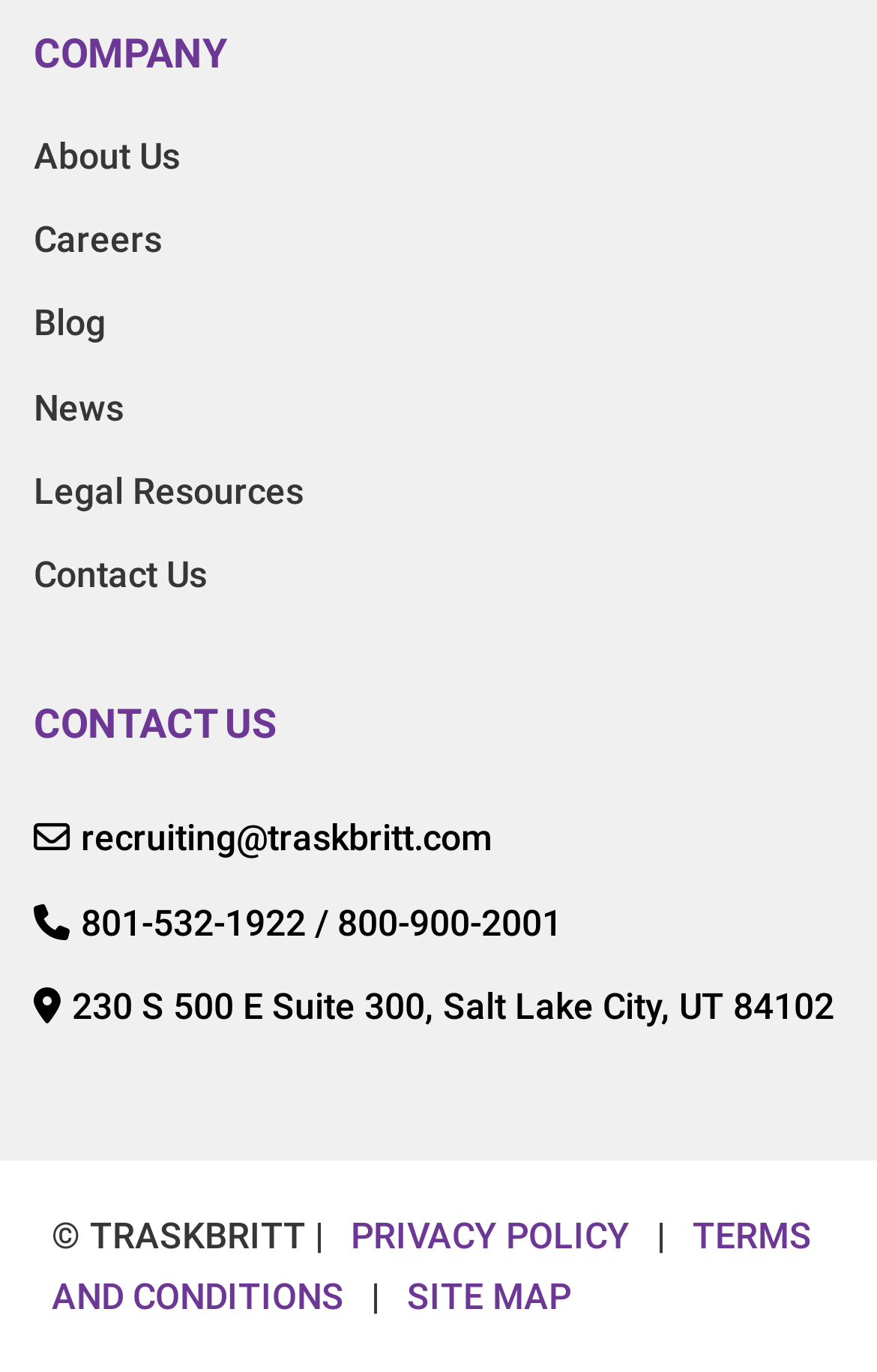What is the company's email address?
From the image, provide a succinct answer in one word or a short phrase.

recruiting@traskbritt.com